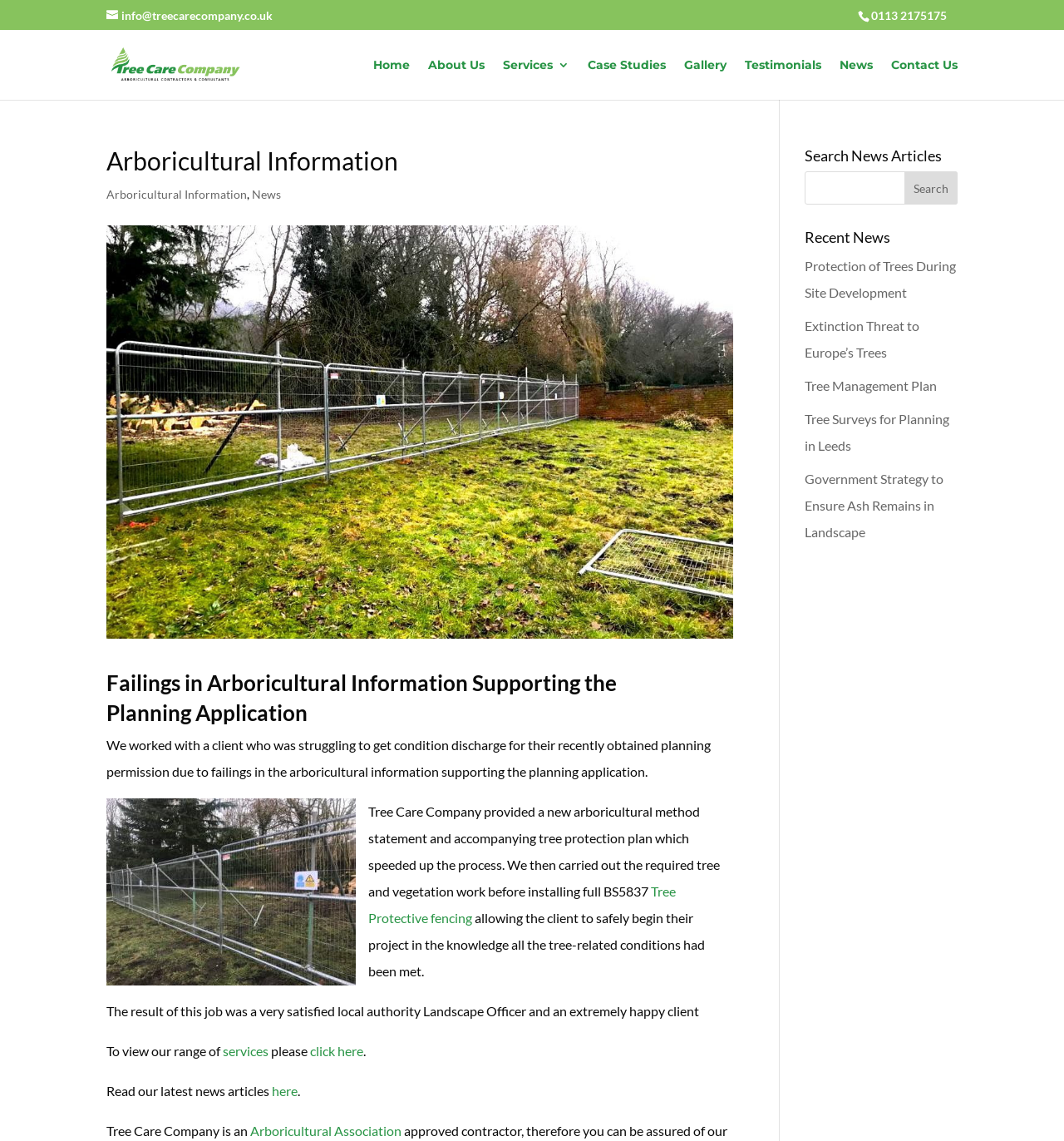Describe every aspect of the webpage in a detailed manner.

This webpage is about Tree Care Company, a tree surgeon and tree care company based in Leeds. At the top right corner, there is a phone number "0113 2175175" and an email address "info@treecarecompany.co.uk" next to a link to the company's name. Below this, there is a navigation menu with links to different sections of the website, including "Home", "About Us", "Services", "Case Studies", "Gallery", "Testimonials", "News", and "Contact Us".

The main content of the page is an article titled "Failings in Arboricultural Information Supporting the Planning Application". The article is divided into several sections, with headings and images. The first section describes a client's struggle to obtain condition discharge for their planning permission due to failings in the arboricultural information supporting the planning application. There is an image of "Tree Protective Fencing" below this section.

The next section explains how Tree Care Company provided a new arboricultural method statement and accompanying tree protection plan, which sped up the process. There is a link to "Tree Protective fencing" in this section. The article concludes with a statement about the successful outcome of the project, with a satisfied local authority Landscape Officer and a happy client.

Below the article, there are several links to other news articles, including "Protection of Trees During Site Development", "Extinction Threat to Europe’s Trees", "Tree Management Plan", "Tree Surveys for Planning in Leeds", and "Government Strategy to Ensure Ash Remains in Landscape". There is also a search bar labeled "Search News Articles" with a textbox and a "Search" button.

At the bottom of the page, there is a statement about Tree Care Company being an Arboricultural Association, with a link to the association's name. There are also links to view the company's range of services and to read their latest news articles.